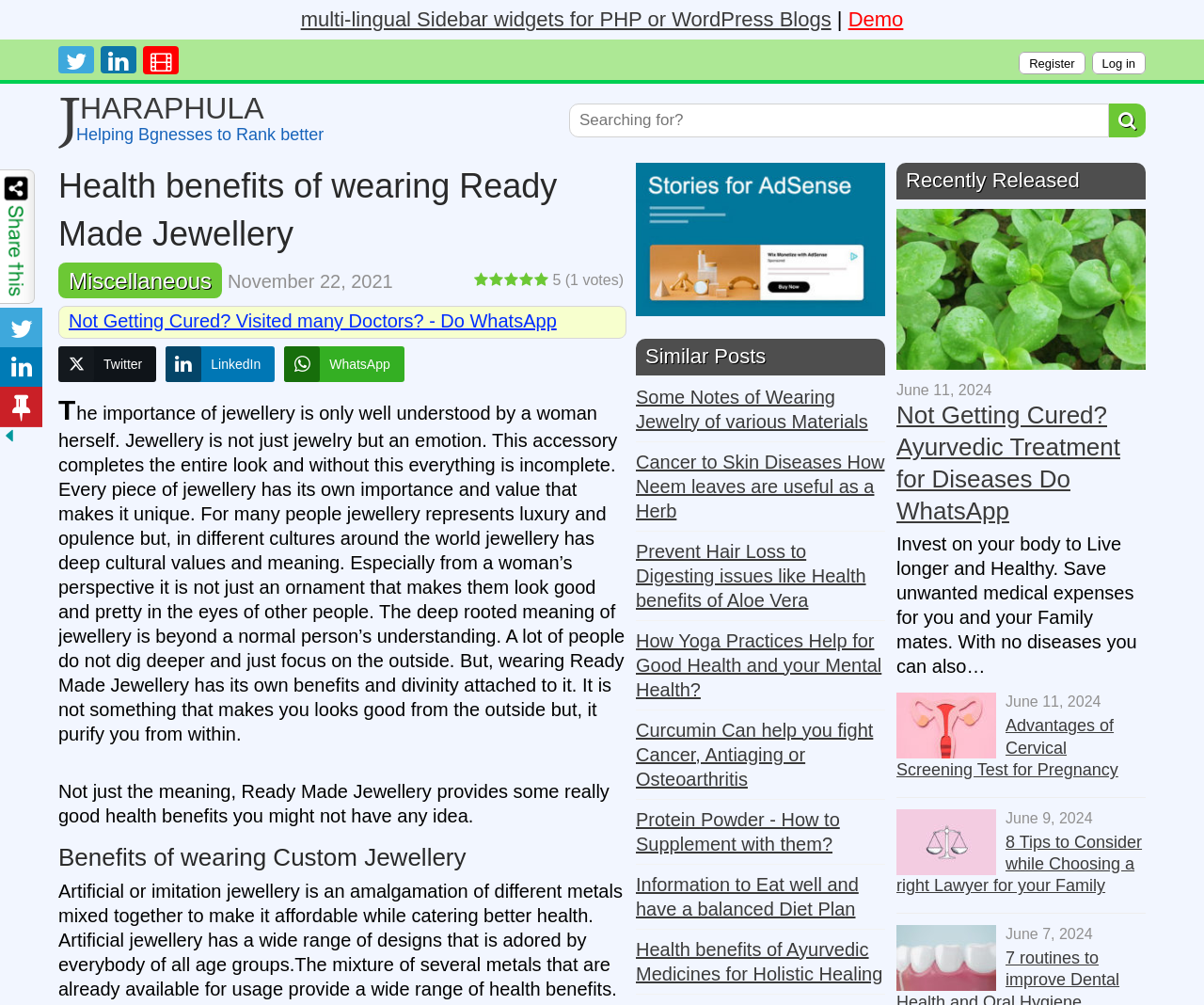Please give the bounding box coordinates of the area that should be clicked to fulfill the following instruction: "Read the article 'Not Getting Cured? Visited many Doctors? - Do WhatsApp'". The coordinates should be in the format of four float numbers from 0 to 1, i.e., [left, top, right, bottom].

[0.057, 0.309, 0.462, 0.33]